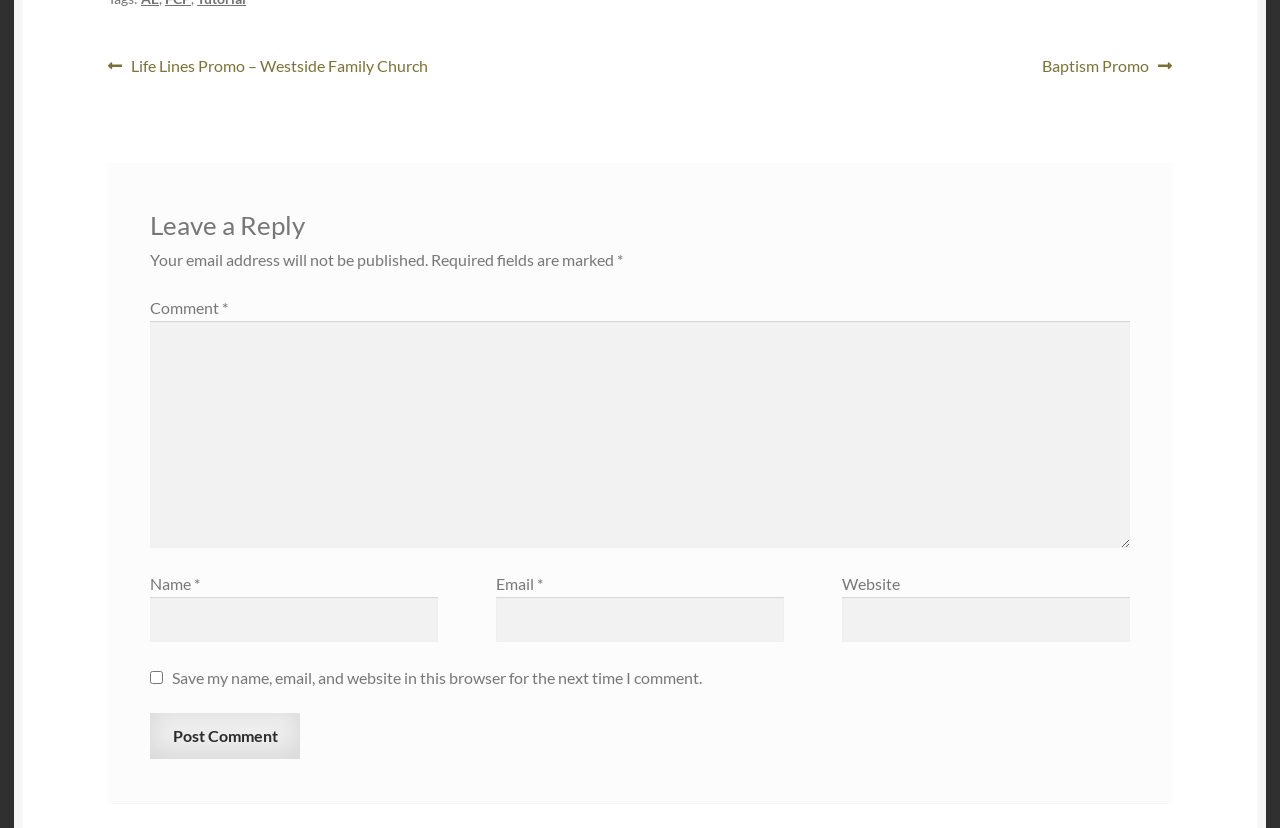Determine the bounding box coordinates of the UI element described by: "parent_node: Email * aria-describedby="email-notes" name="email"".

[0.387, 0.721, 0.613, 0.776]